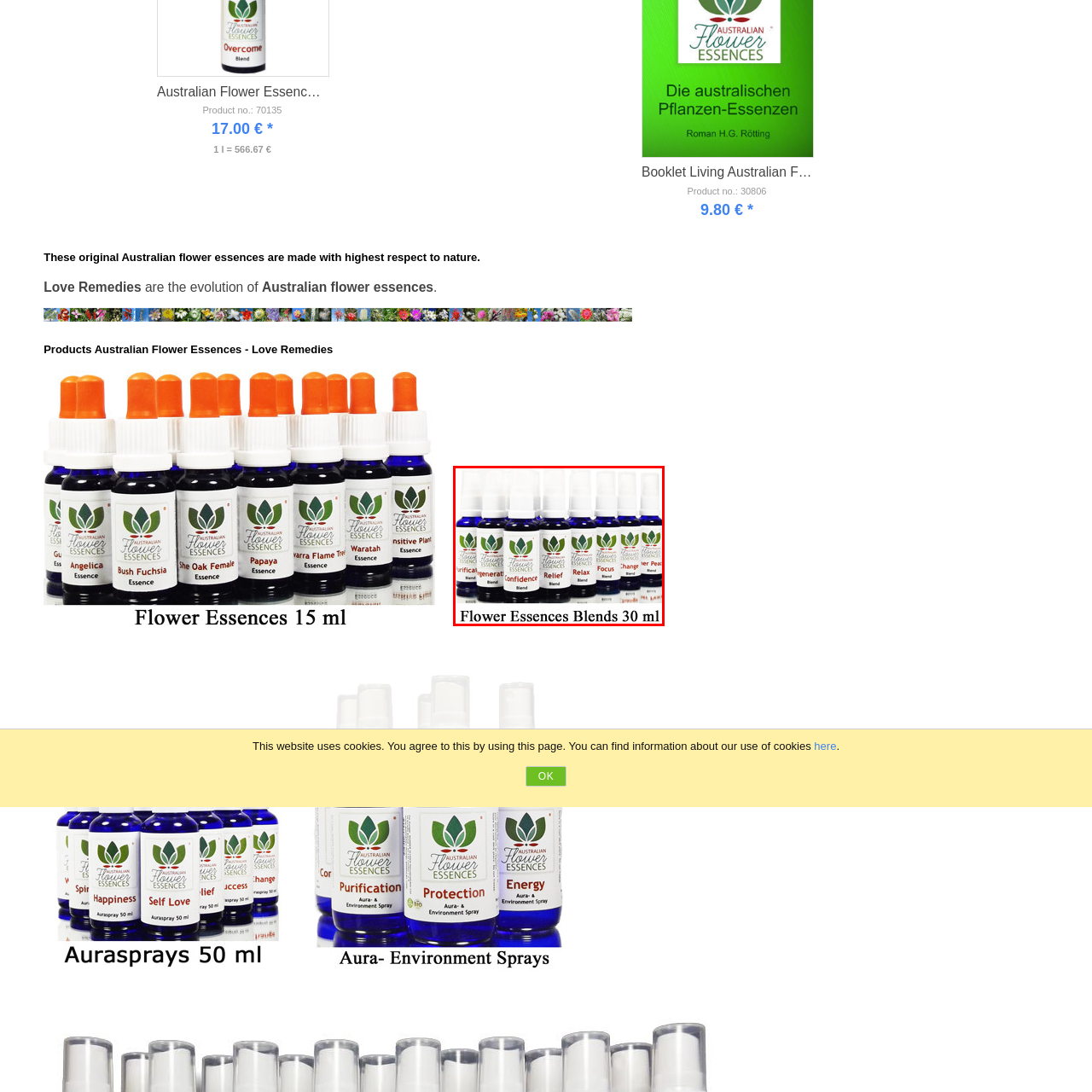What is the size of each spray bottle?
Examine the image highlighted by the red bounding box and provide a thorough and detailed answer based on your observations.

The question asks about the size of each spray bottle. The caption below the bottles indicates that the size of each bottle is 30 ml, which is the volume of the Flower Essences Blends.